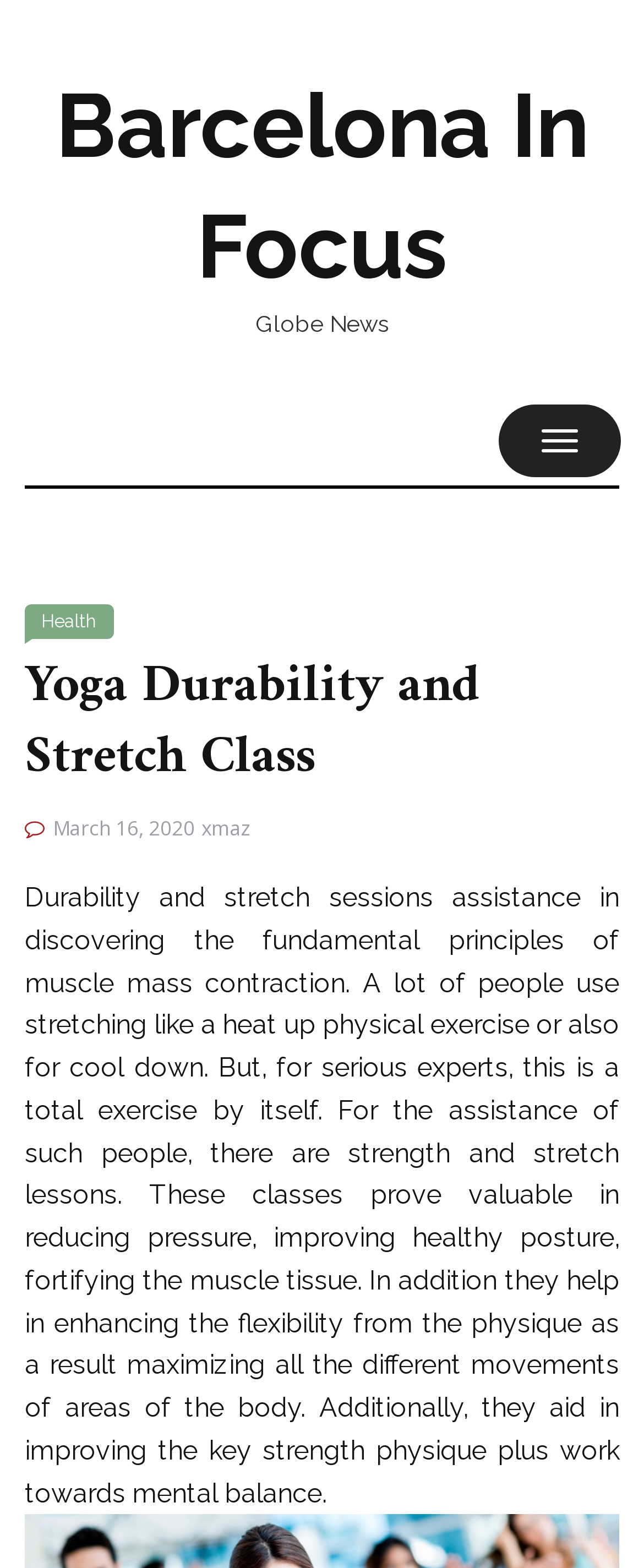Predict the bounding box of the UI element that fits this description: "Health".

[0.064, 0.389, 0.151, 0.403]